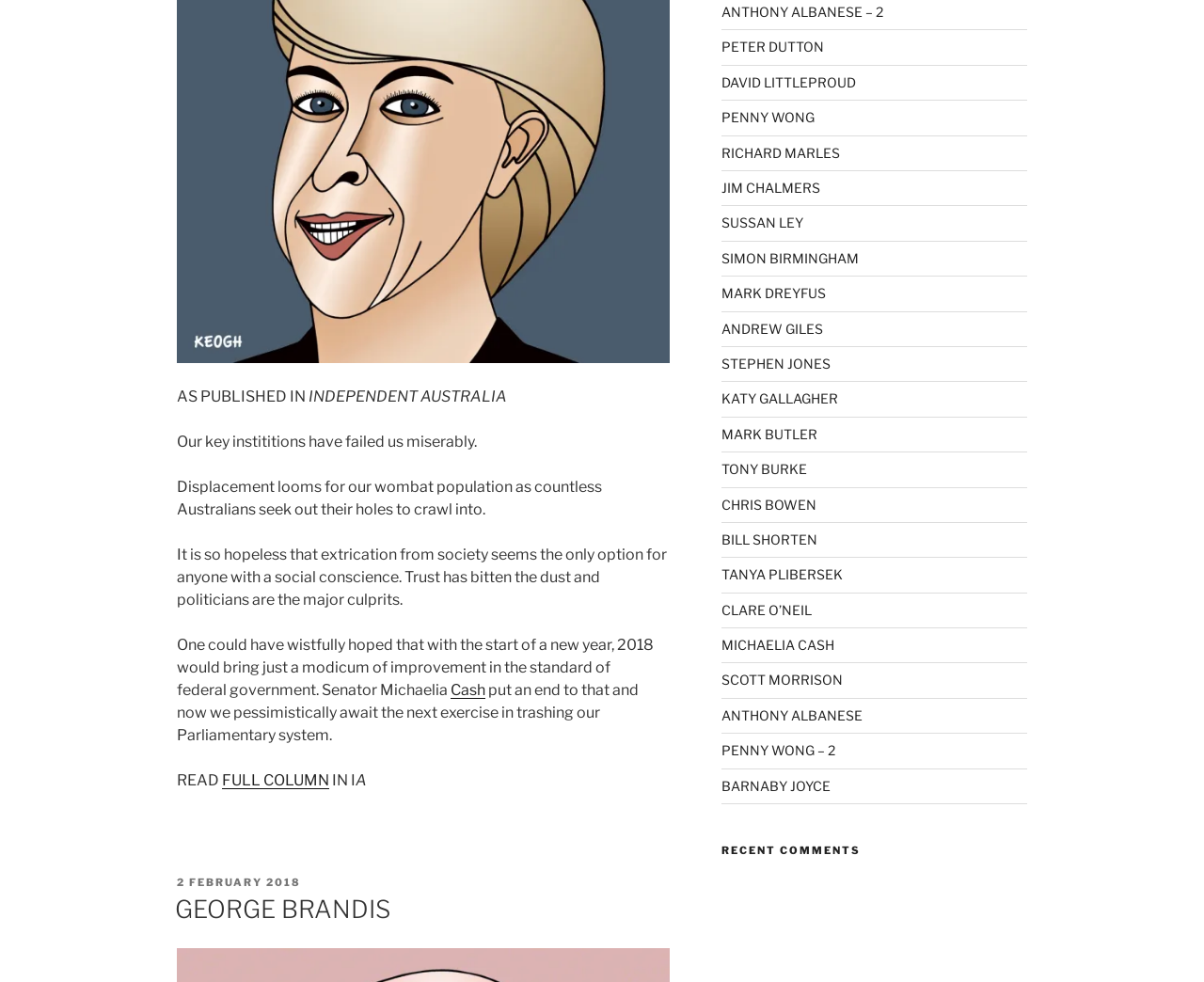Locate the bounding box coordinates for the element described below: "PENNY WONG – 2". The coordinates must be four float values between 0 and 1, formatted as [left, top, right, bottom].

[0.599, 0.756, 0.693, 0.772]